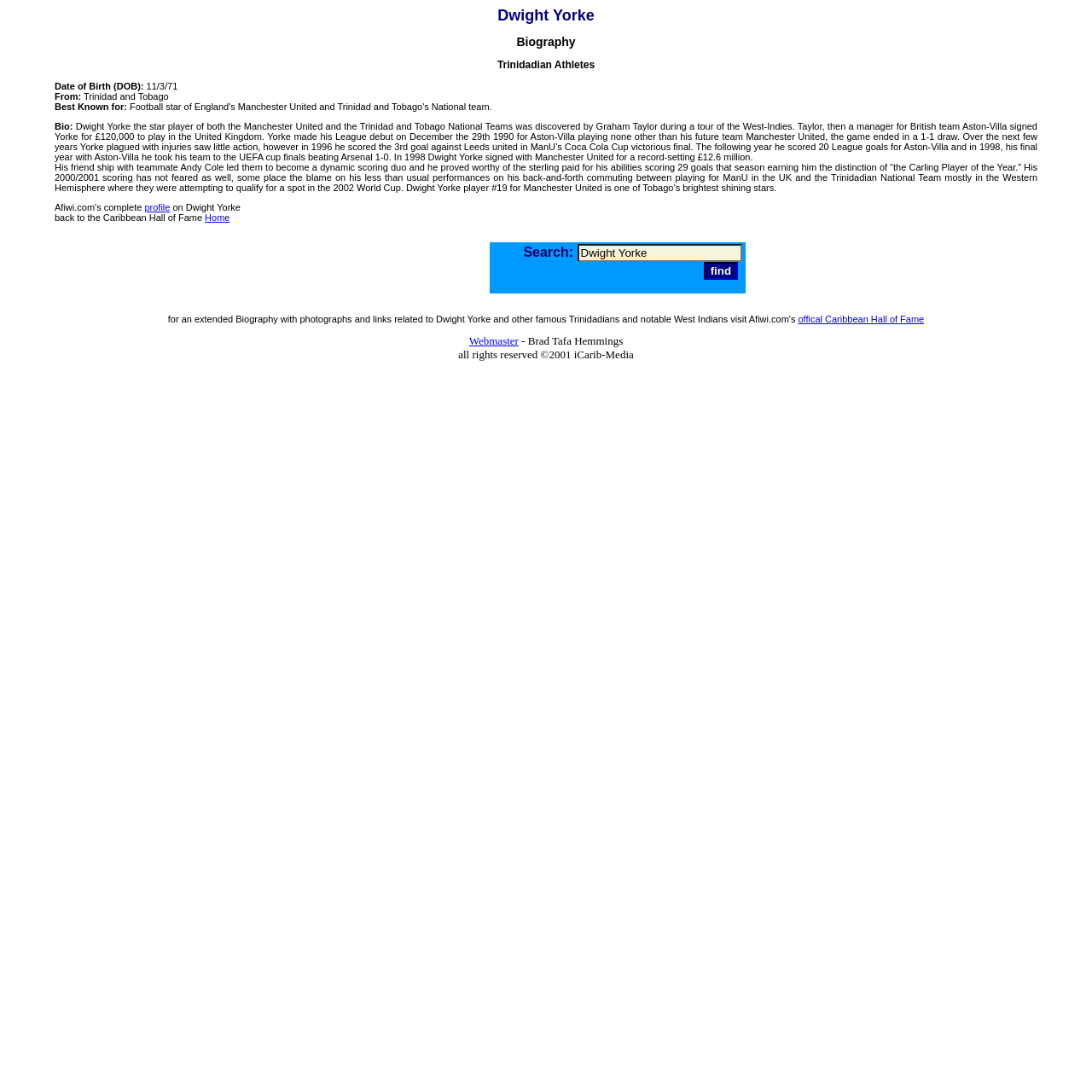Provide a comprehensive description of the webpage.

The webpage is about Dwight Yorke's biography, a Trinidadian athlete. At the top, there are three headings: "Dwight Yorke", "Biography", and "Trinidadian Athletes". Below these headings, there are several sections of text that provide information about Dwight Yorke's life, including his date of birth, country of origin, and his achievements in football. 

The biography section is divided into two paragraphs, which describe his early career, his transfer to Manchester United, and his achievements with the team. The text also mentions his friendship with teammate Andy Cole and his performances in the 2000/2001 season.

On the right side of the page, there is a table with a search function that allows users to search for "Dwight Yorke". Below the search function, there are links to the "Caribbean Hall of Fame" and the "Webmaster" page. At the bottom of the page, there is a copyright notice that states "all rights reserved ©2001 iCarib-Media".

There are also several links on the page, including a link to Dwight Yorke's profile, a link to go back to the Caribbean Hall of Fame, and a link to the official Caribbean Hall of Fame website.